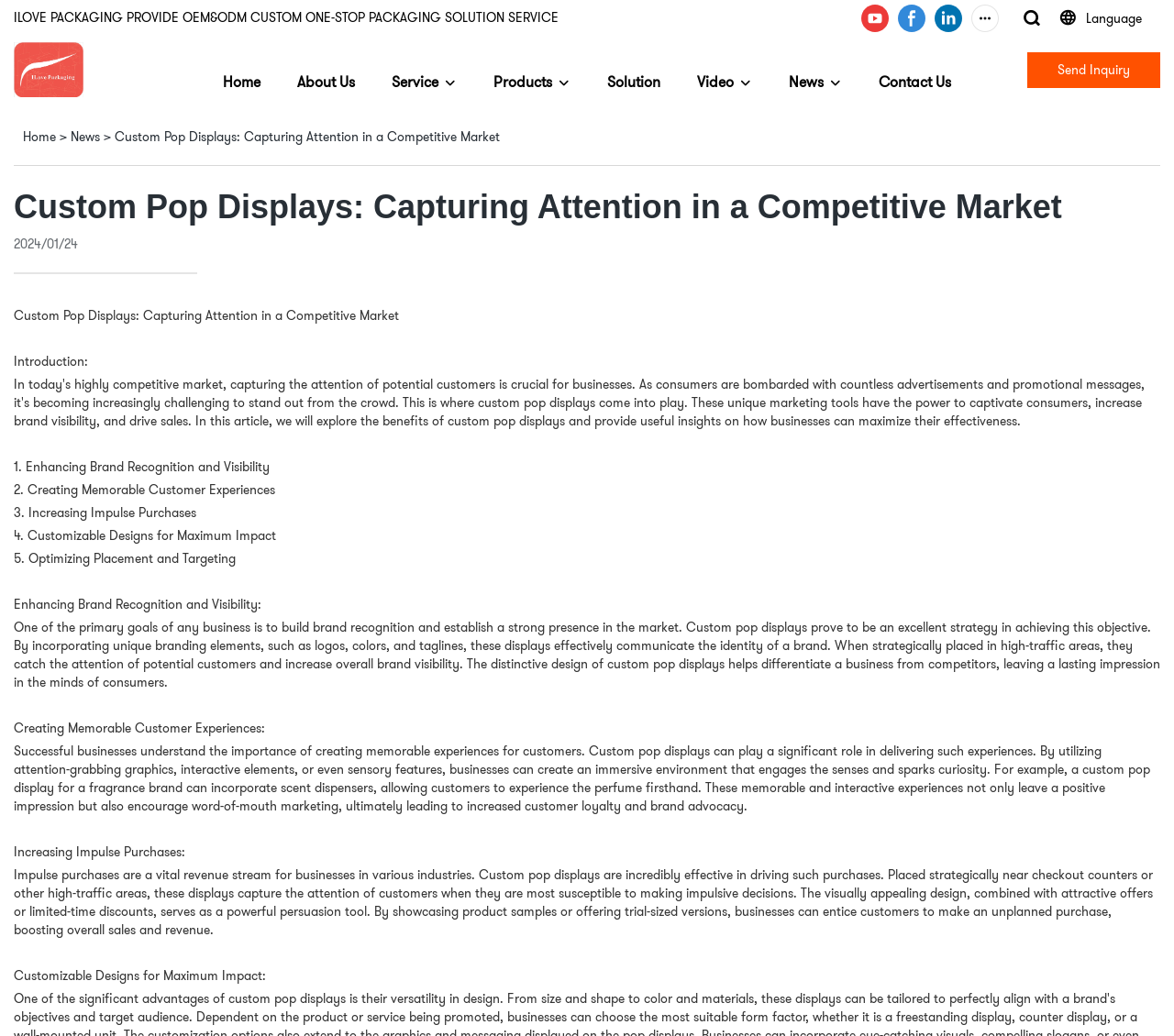Determine the bounding box coordinates for the UI element with the following description: "News". The coordinates should be four float numbers between 0 and 1, represented as [left, top, right, bottom].

[0.672, 0.032, 0.702, 0.127]